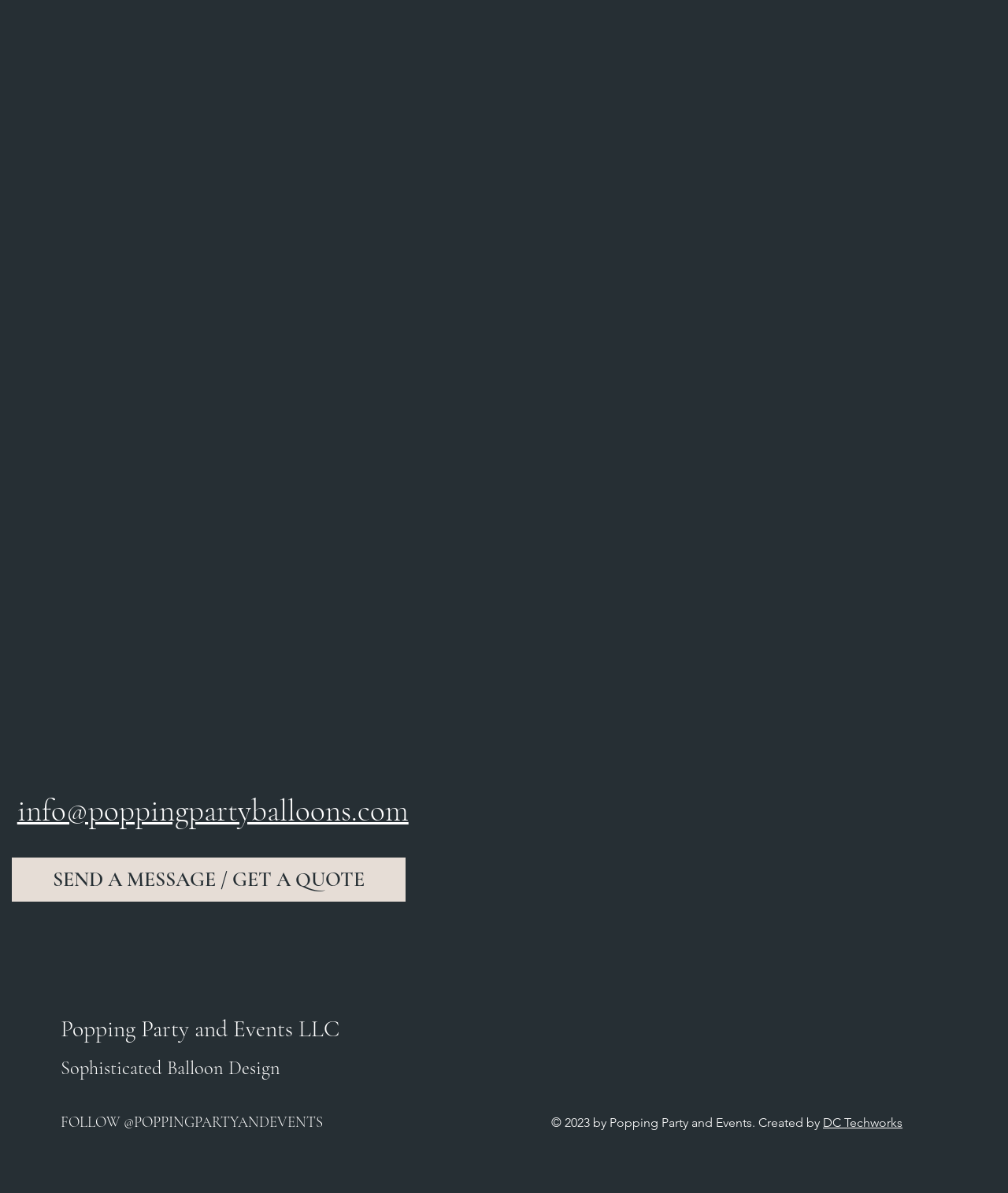Identify the bounding box coordinates for the element you need to click to achieve the following task: "Get a quote". The coordinates must be four float values ranging from 0 to 1, formatted as [left, top, right, bottom].

[0.012, 0.719, 0.402, 0.756]